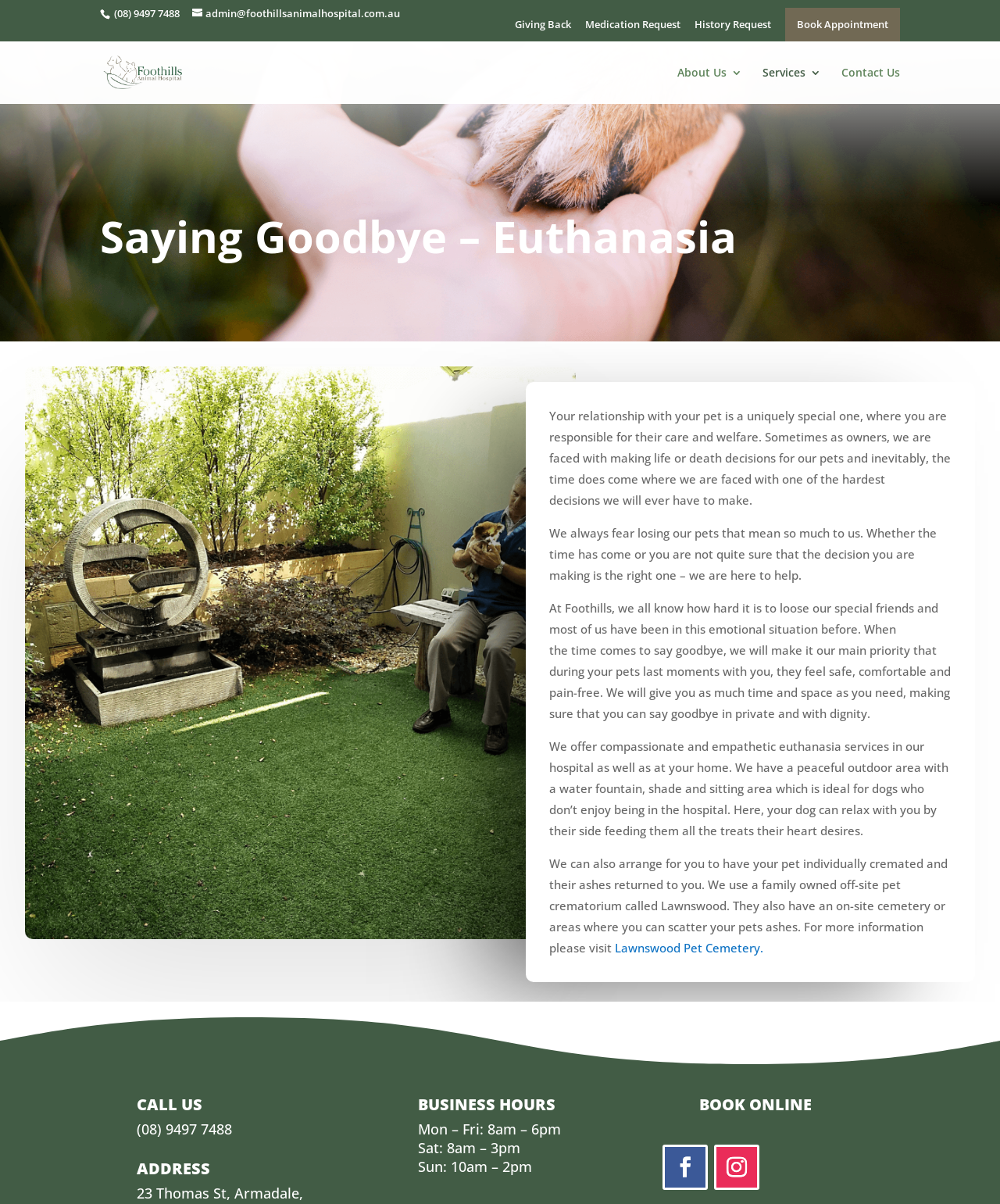Pinpoint the bounding box coordinates of the area that must be clicked to complete this instruction: "Call the hospital".

[0.112, 0.005, 0.18, 0.017]